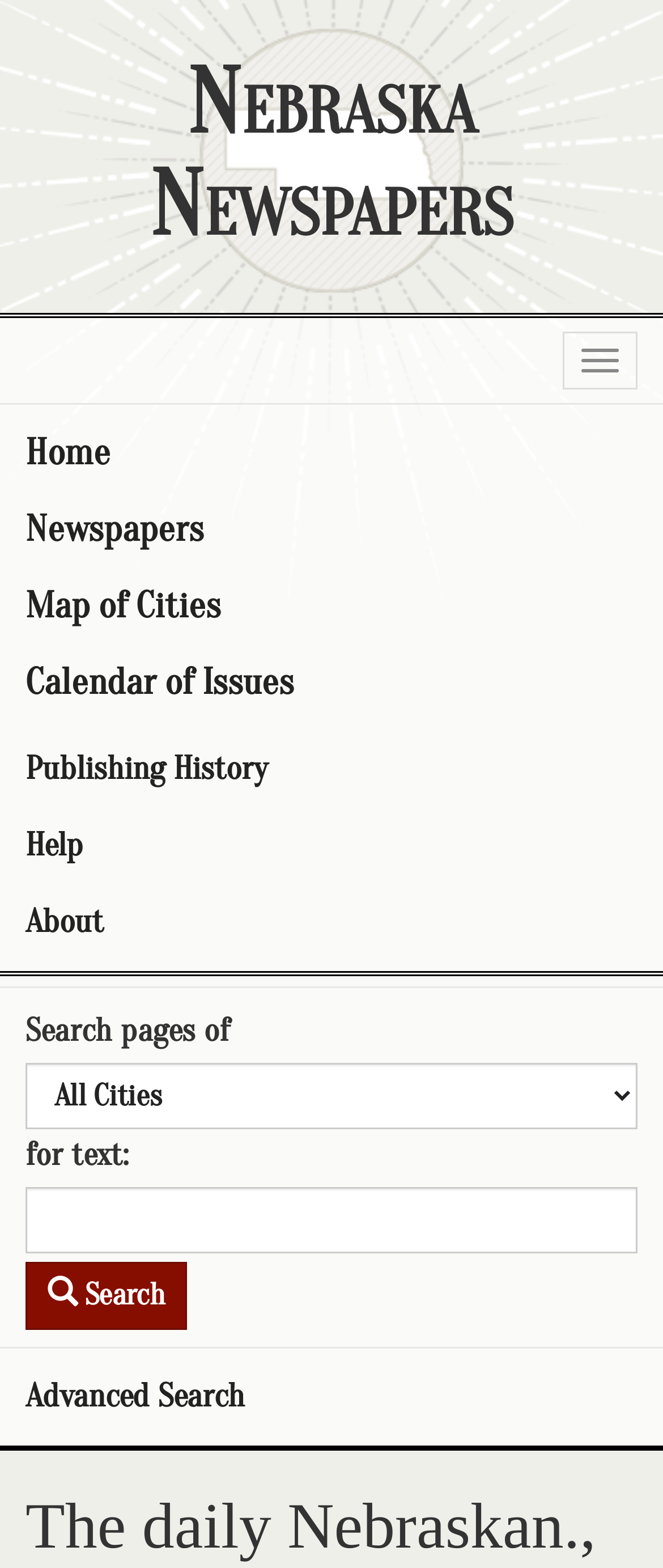What is the name of the newspaper on this webpage? Using the information from the screenshot, answer with a single word or phrase.

The daily Nebraskan